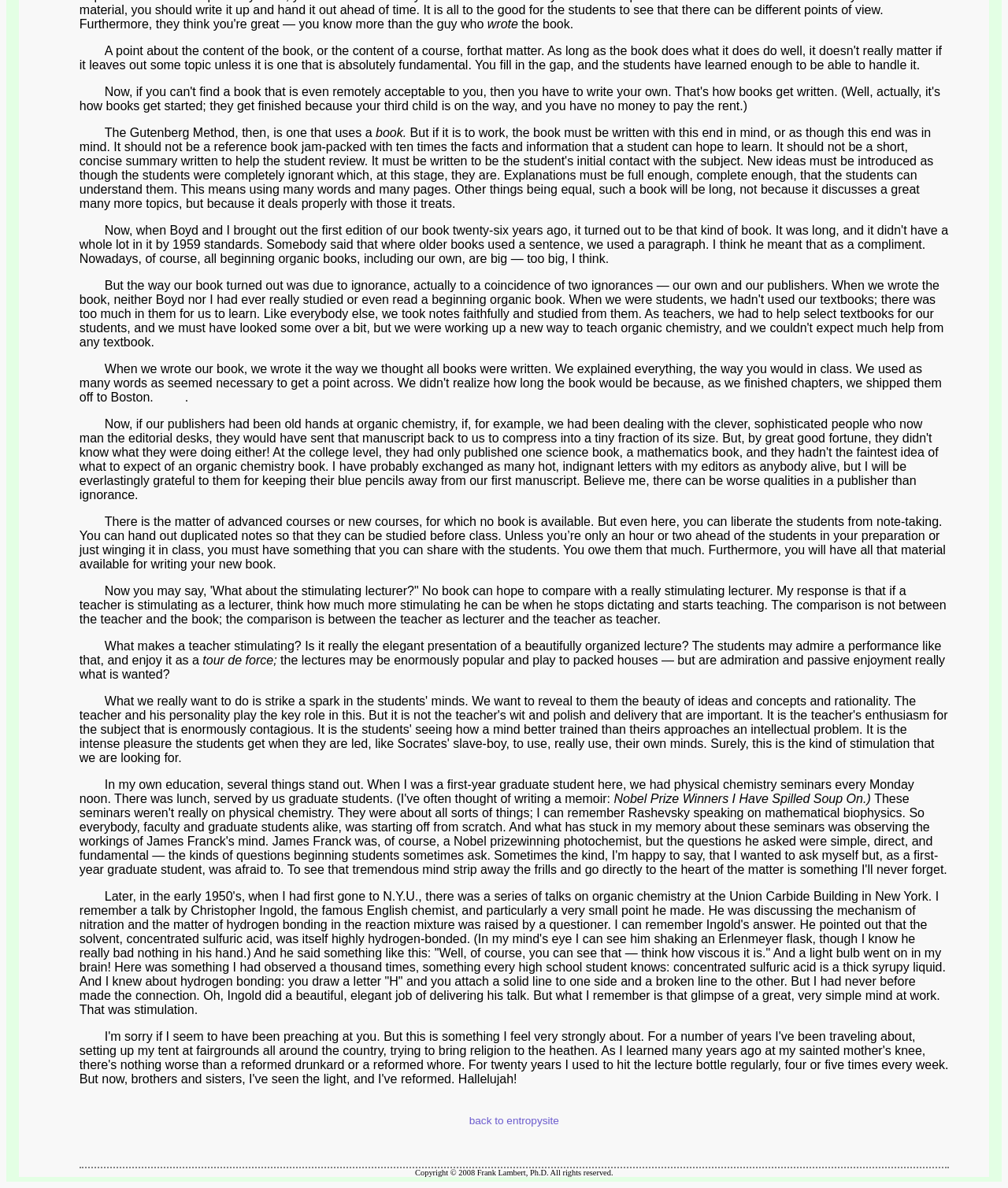Who is the author of the text?
Can you offer a detailed and complete answer to this question?

The copyright information at the bottom of the page indicates that the author is Frank Lambert, Ph.D.